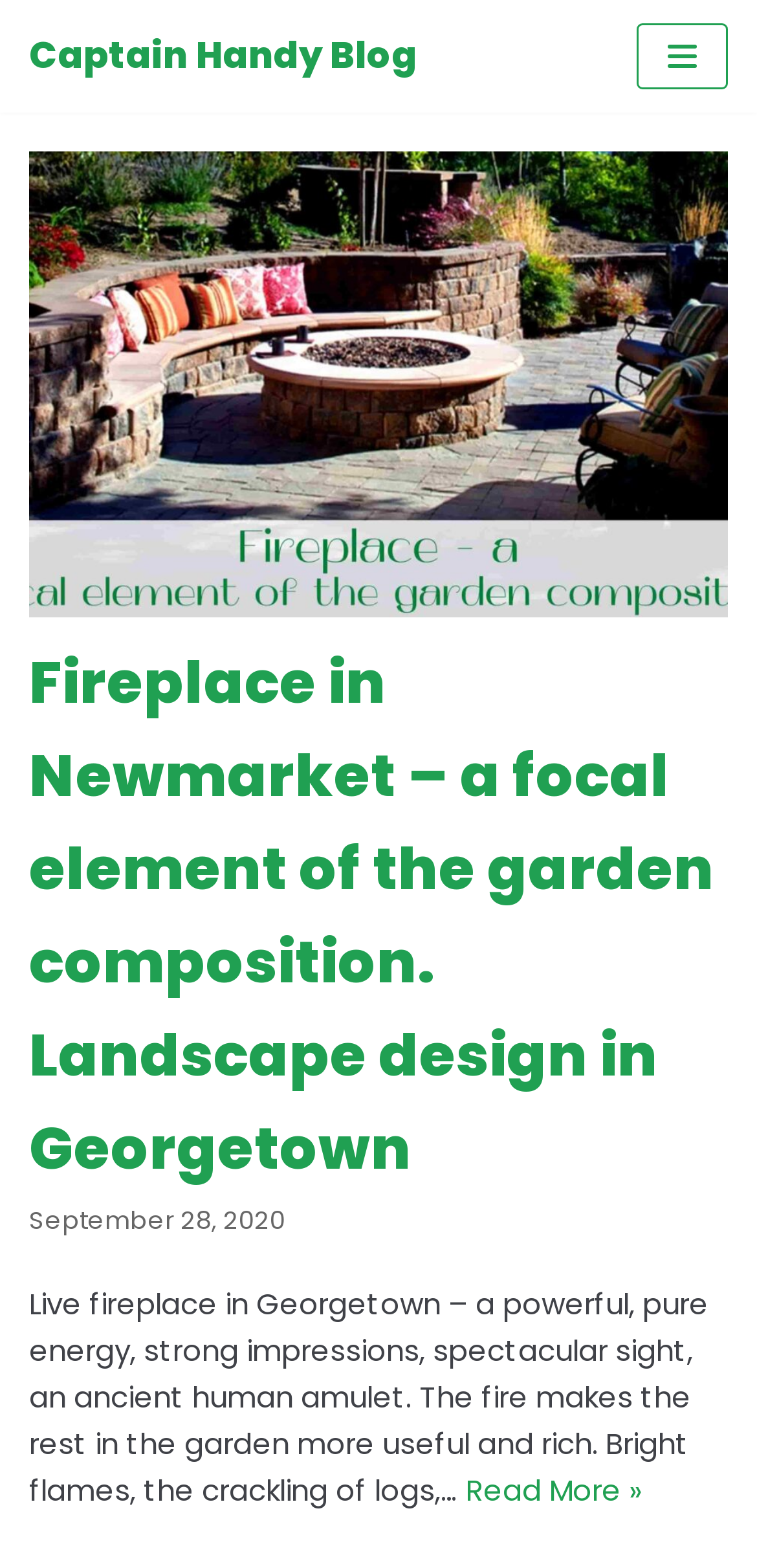Identify the bounding box coordinates for the UI element mentioned here: "Toggle Navigation". Provide the coordinates as four float values between 0 and 1, i.e., [left, top, right, bottom].

[0.841, 0.015, 0.961, 0.057]